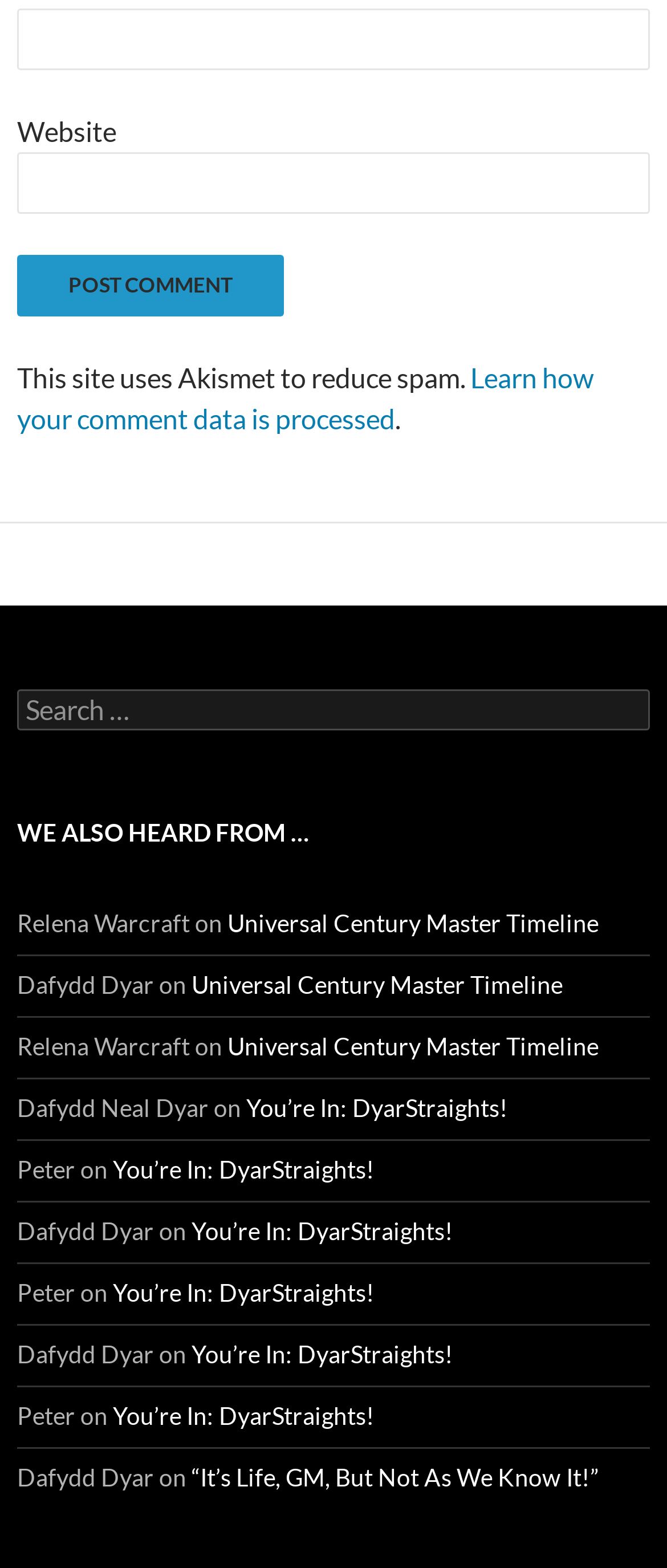Can you show the bounding box coordinates of the region to click on to complete the task described in the instruction: "Search for something"?

[0.026, 0.439, 0.974, 0.465]